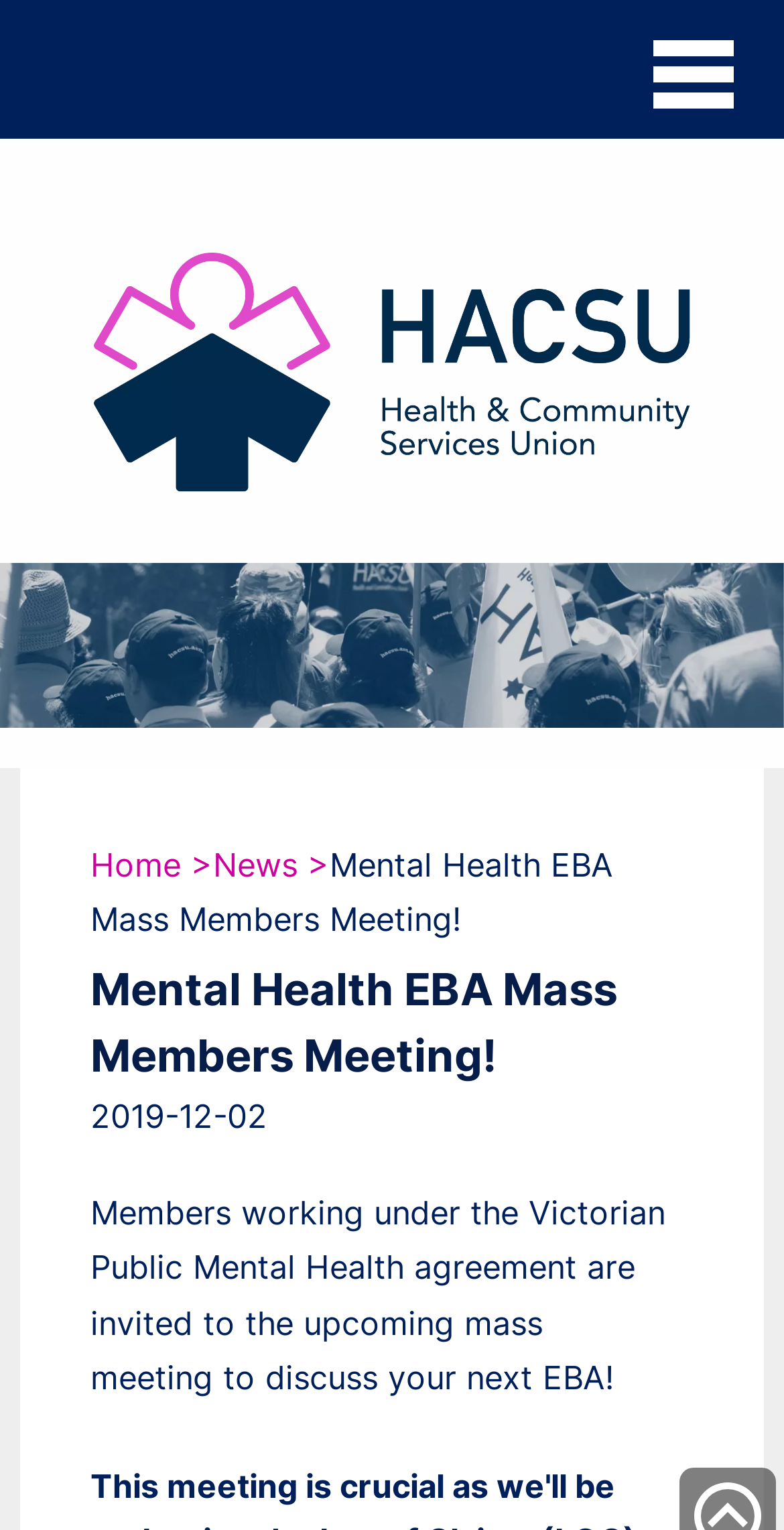Indicate the bounding box coordinates of the clickable region to achieve the following instruction: "View Latest News."

[0.064, 0.288, 0.936, 0.359]